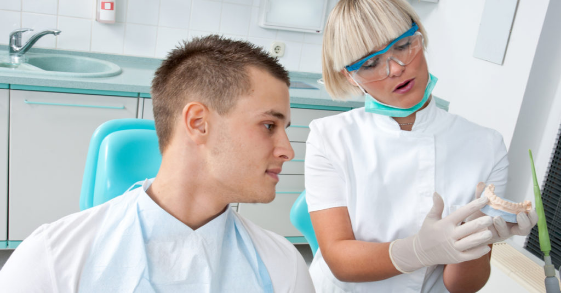Detail every significant feature and component of the image.

In a modern dental clinic, a dentist is explaining the importance of tooth replacement to a patient. The dentist, wearing protective glasses and gloves, holds a model of teeth while engaging in discussion. The patient, seated and attentive, listens carefully, displaying a blend of curiosity and concern. The composition of the image reflects a clinical yet approachable atmosphere, embodying a key moment in dental education regarding the consequences of missing teeth and the options available for replacement. The background features sterile dental equipment and a well-organized workspace, underscoring the professional environment.